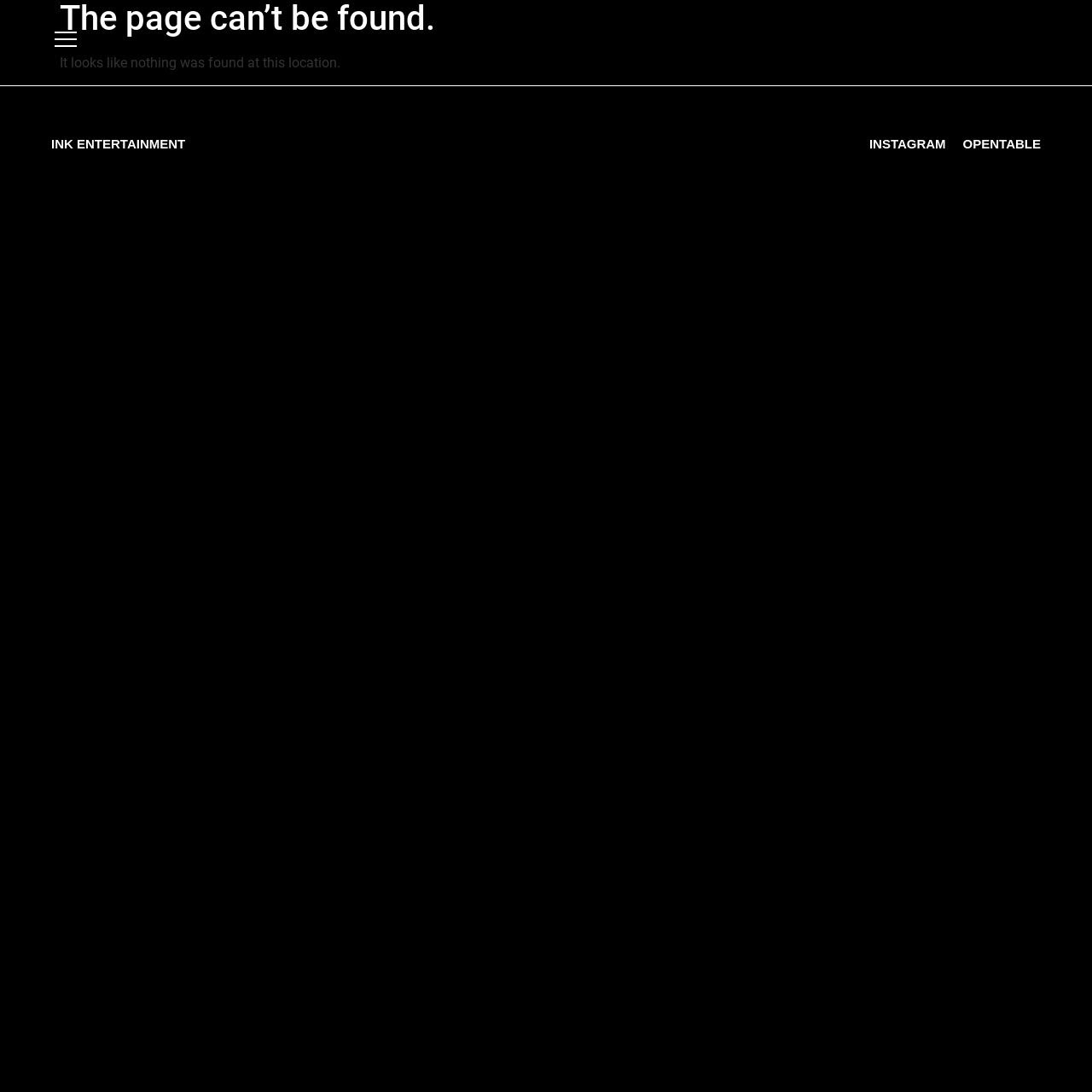What is the tone of the page?
Please give a detailed and elaborate answer to the question based on the image.

The page has a neutral and informative tone, as it simply displays a message indicating that the page is not found, and provides some links to other pages or websites, without expressing any emotions or opinions.